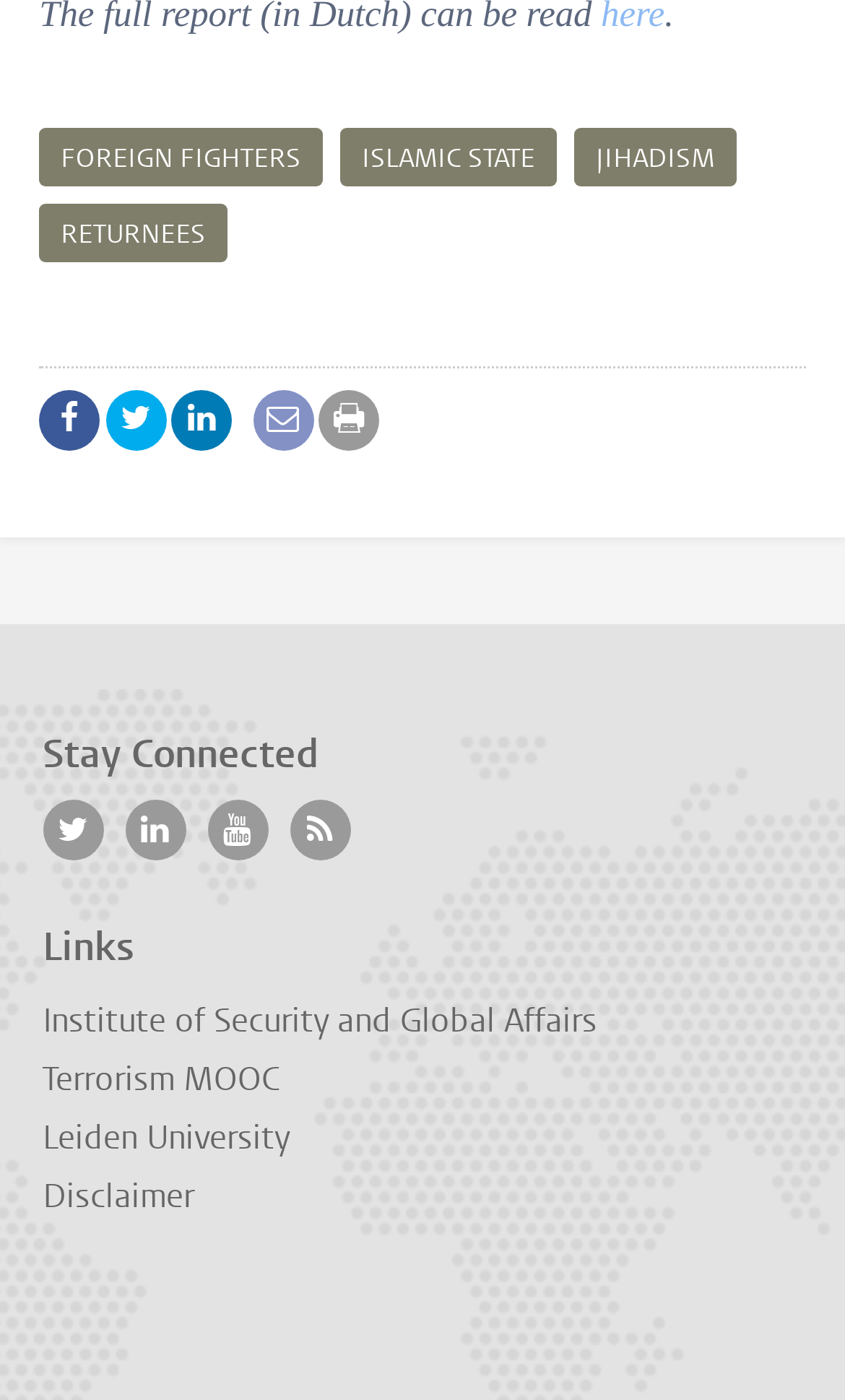Given the element description Disclaimer, identify the bounding box coordinates for the UI element on the webpage screenshot. The format should be (top-left x, top-left y, bottom-right x, bottom-right y), with values between 0 and 1.

[0.05, 0.839, 0.229, 0.87]